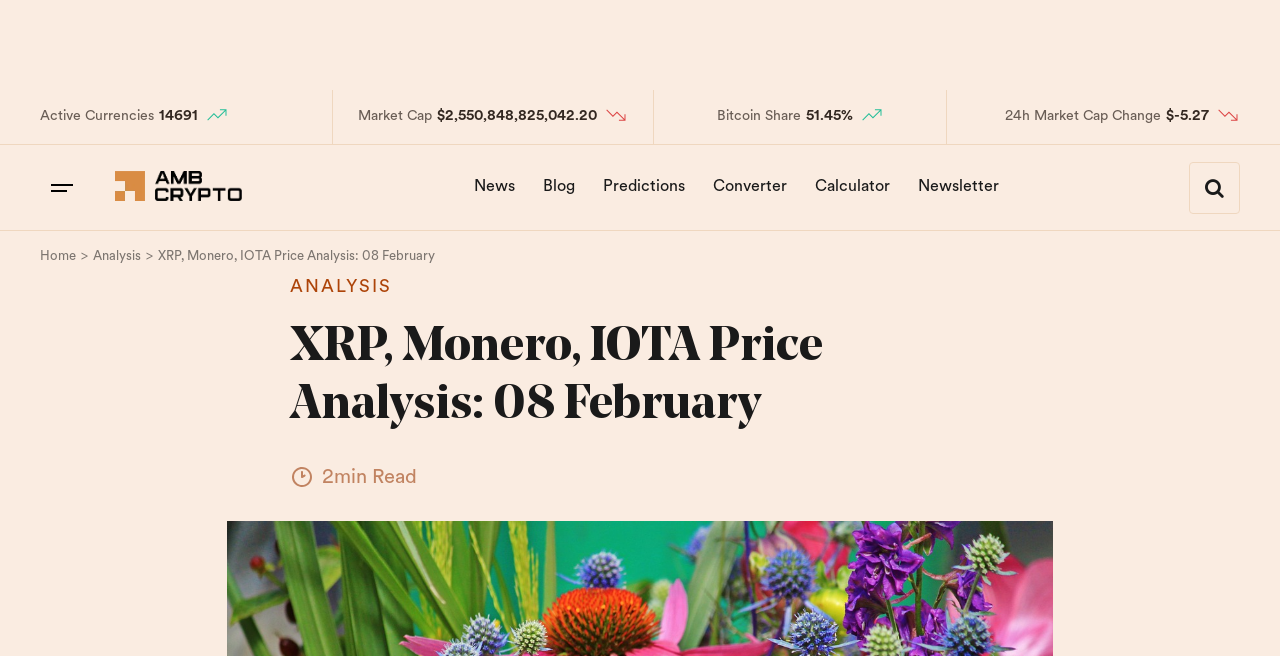Please provide the bounding box coordinates for the element that needs to be clicked to perform the instruction: "Read the XRP, Monero, IOTA Price Analysis". The coordinates must consist of four float numbers between 0 and 1, formatted as [left, top, right, bottom].

[0.227, 0.486, 0.773, 0.663]